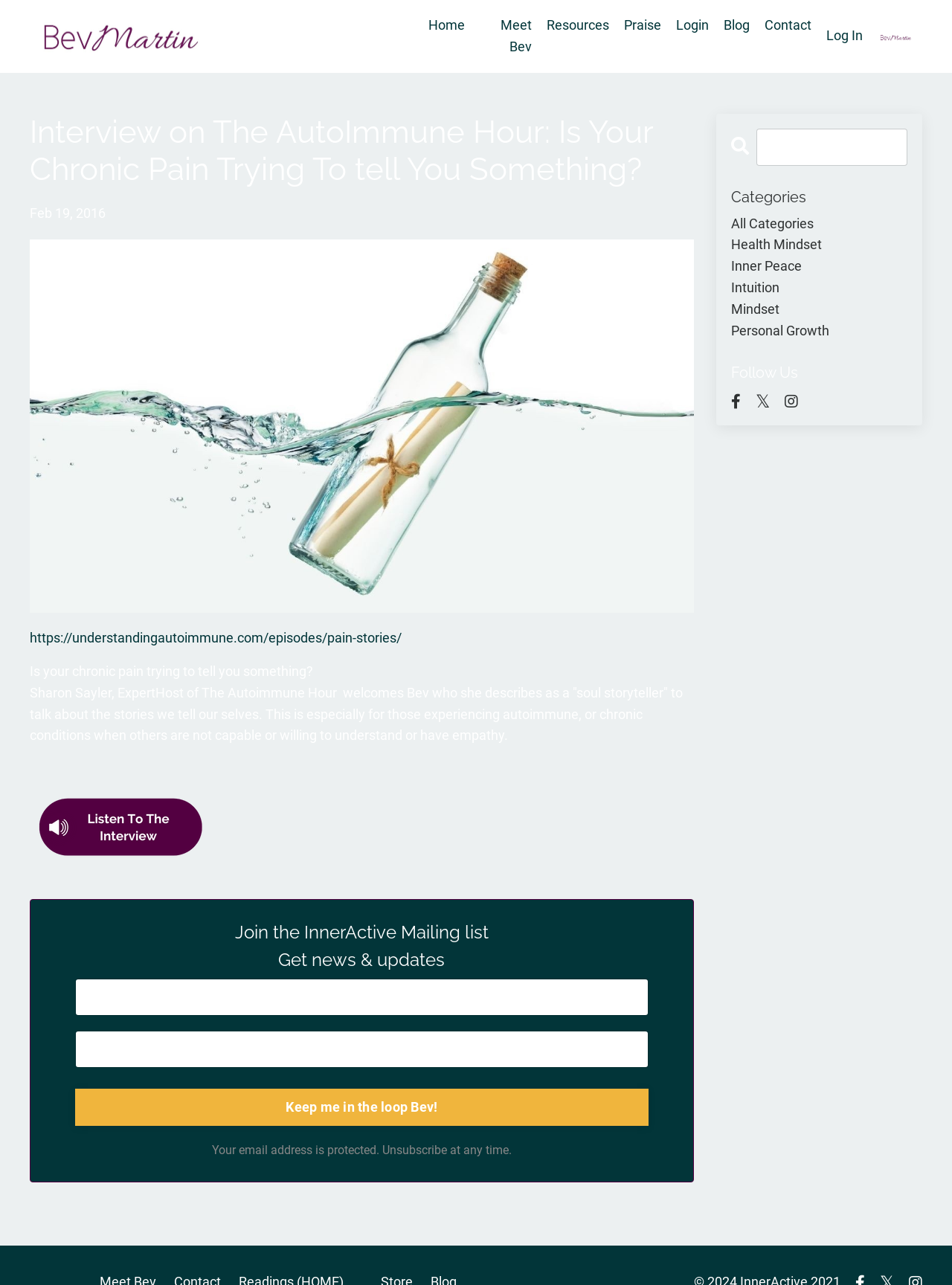What is the icon represented by ''?
Using the image as a reference, give an elaborate response to the question.

The character '' is a Unicode character that represents the Facebook logo, which suggests that the link is a social media link to Facebook.